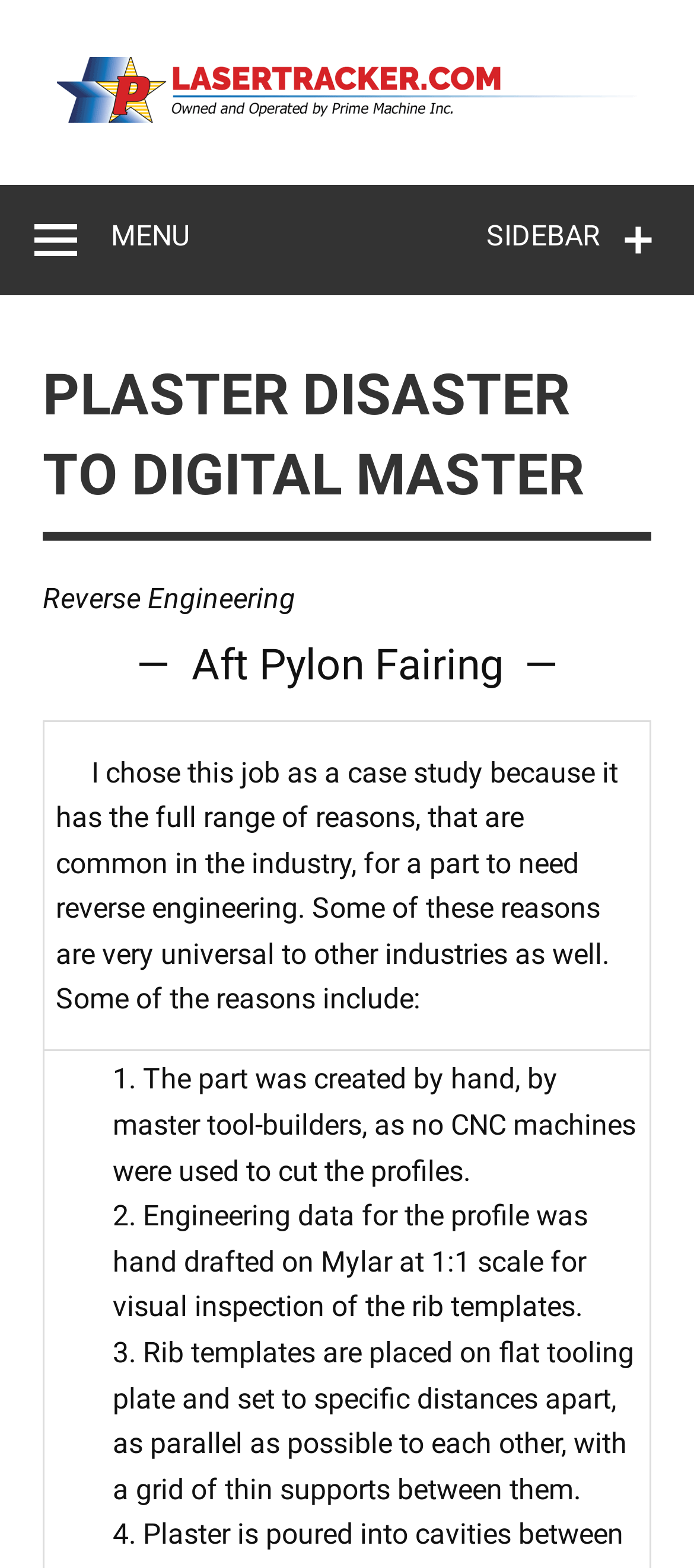What is the name of the company mentioned on the webpage?
Using the information from the image, give a concise answer in one word or a short phrase.

Prime Machine